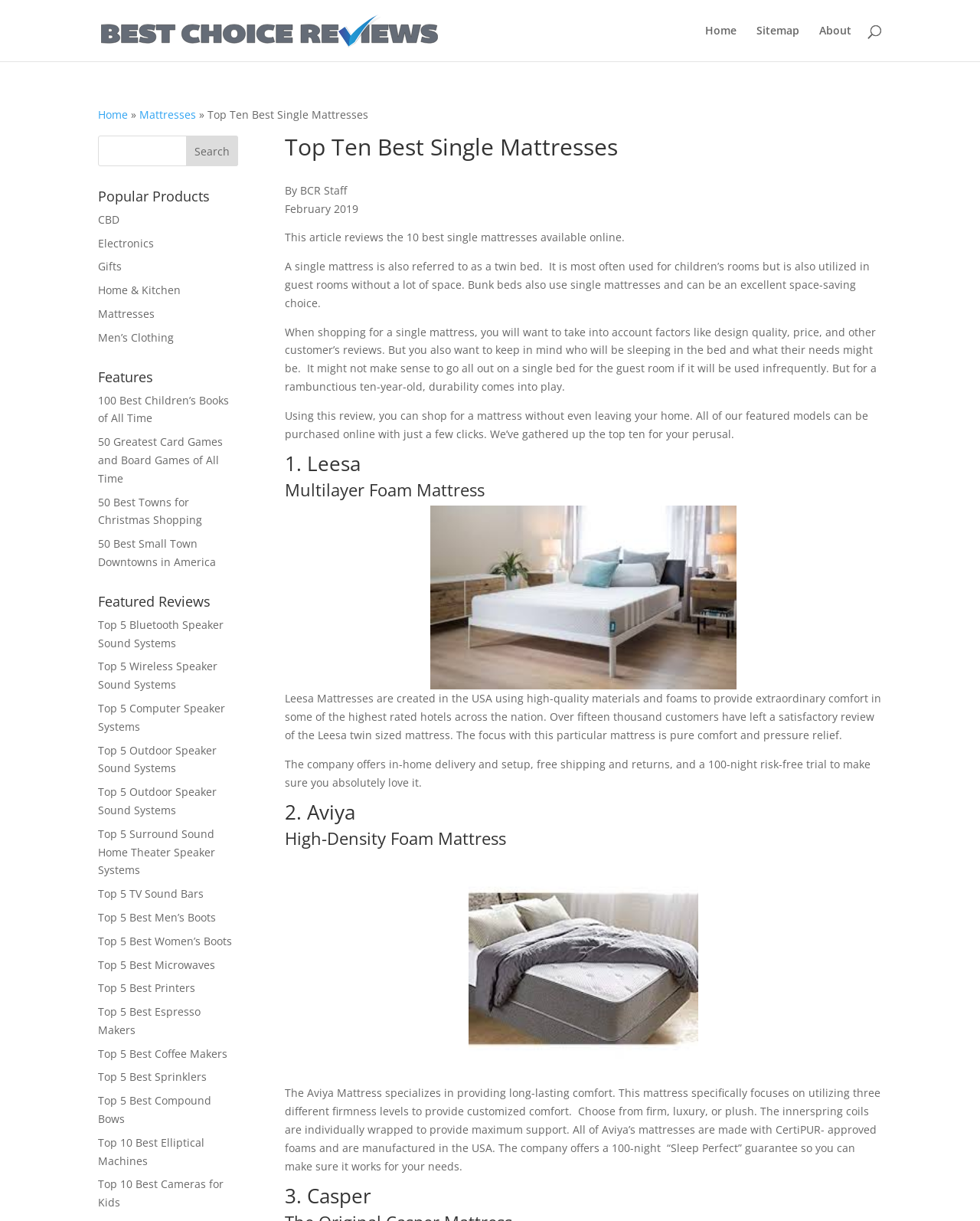What is the guarantee offered by Aviya?
Please provide a full and detailed response to the question.

According to the webpage, Aviya offers a 100-night 'Sleep Perfect' guarantee, as stated in the description of the Aviya mattress under the '2. Aviya' heading.